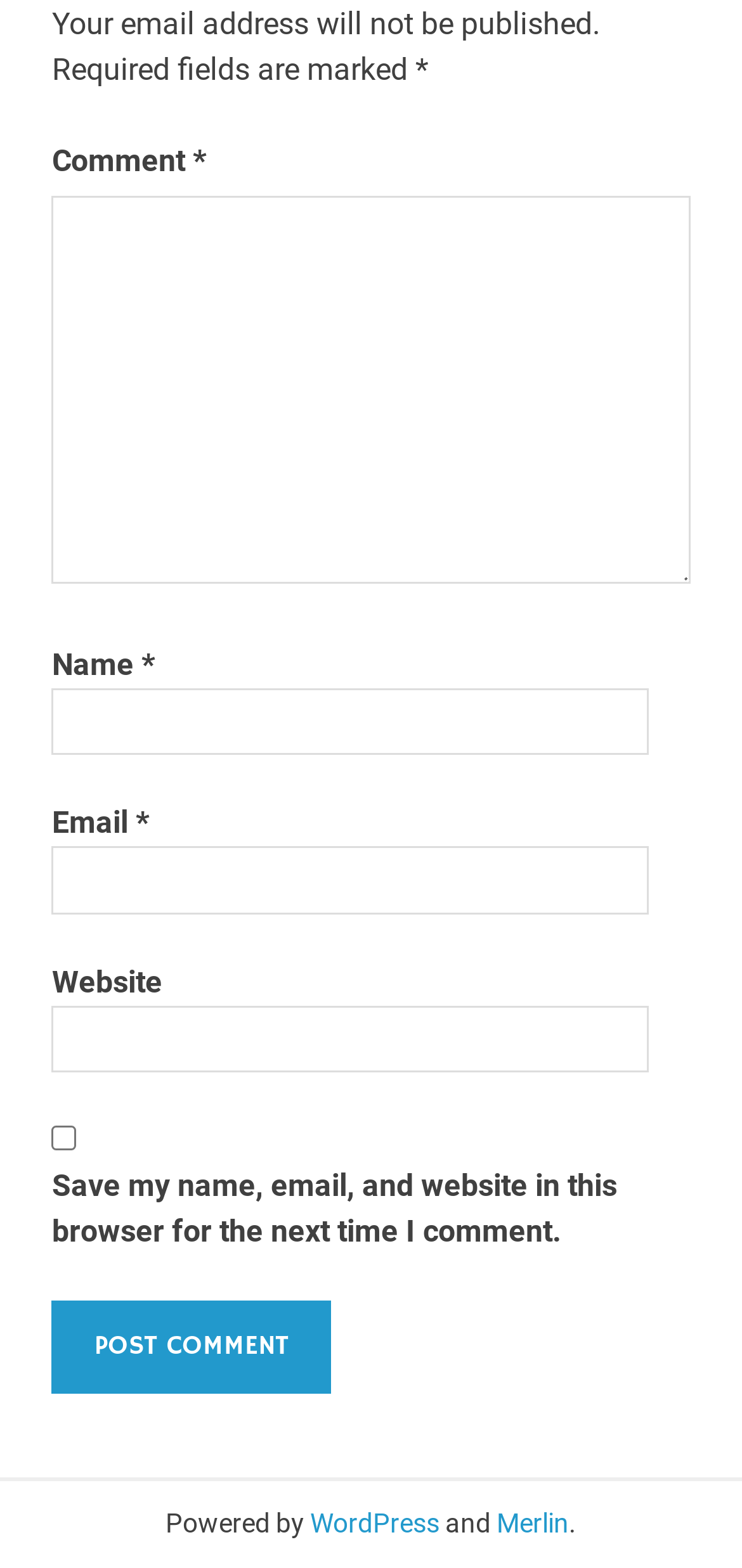Identify the bounding box coordinates of the section that should be clicked to achieve the task described: "Type your name".

[0.07, 0.439, 0.875, 0.482]